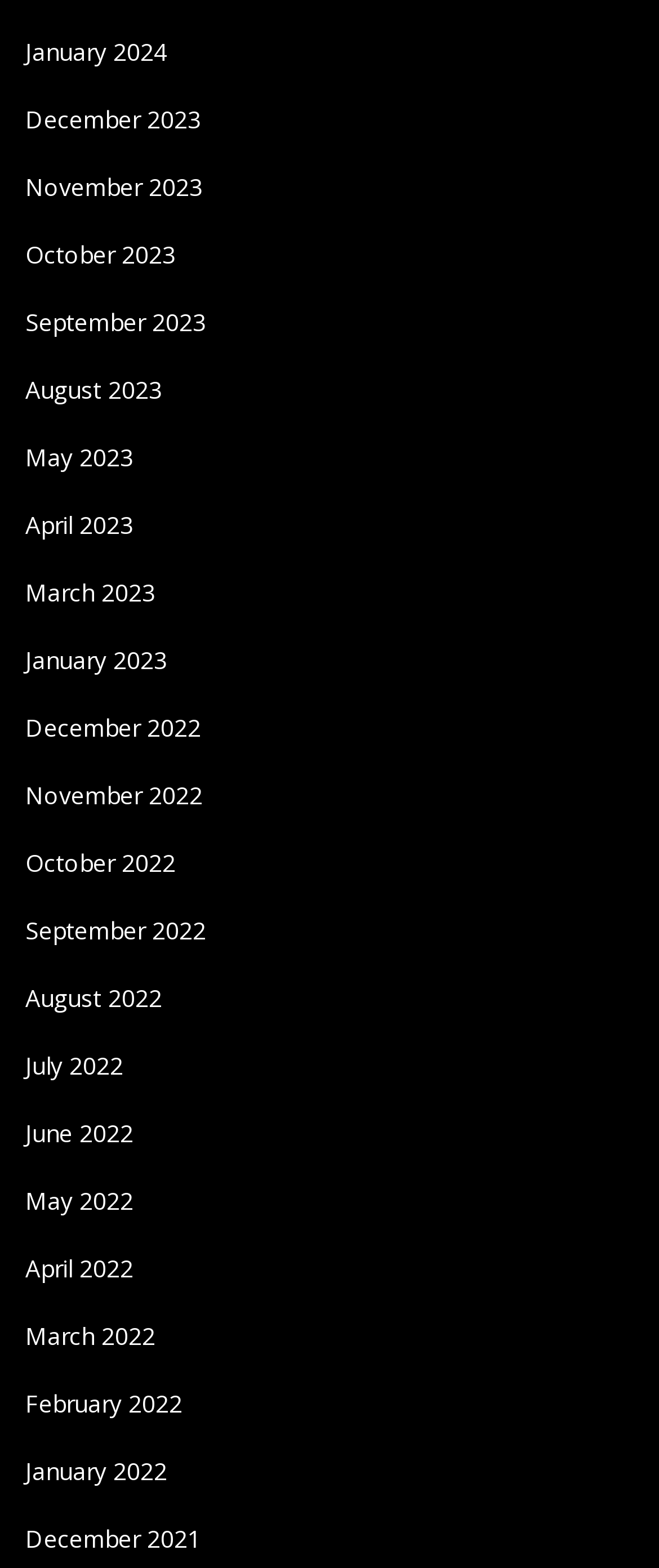Provide a short answer to the following question with just one word or phrase: Are there any months listed from before 2021?

No